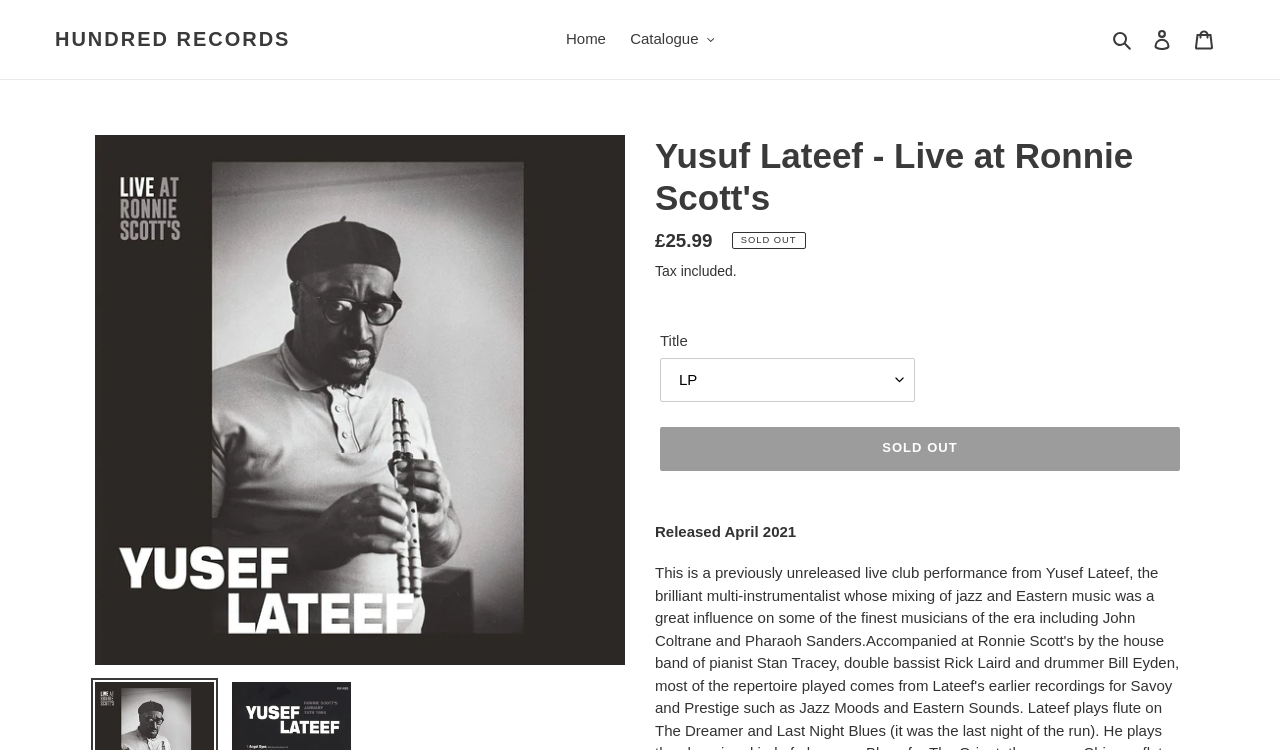Find the bounding box of the UI element described as follows: "Cart 0 items".

[0.924, 0.024, 0.957, 0.081]